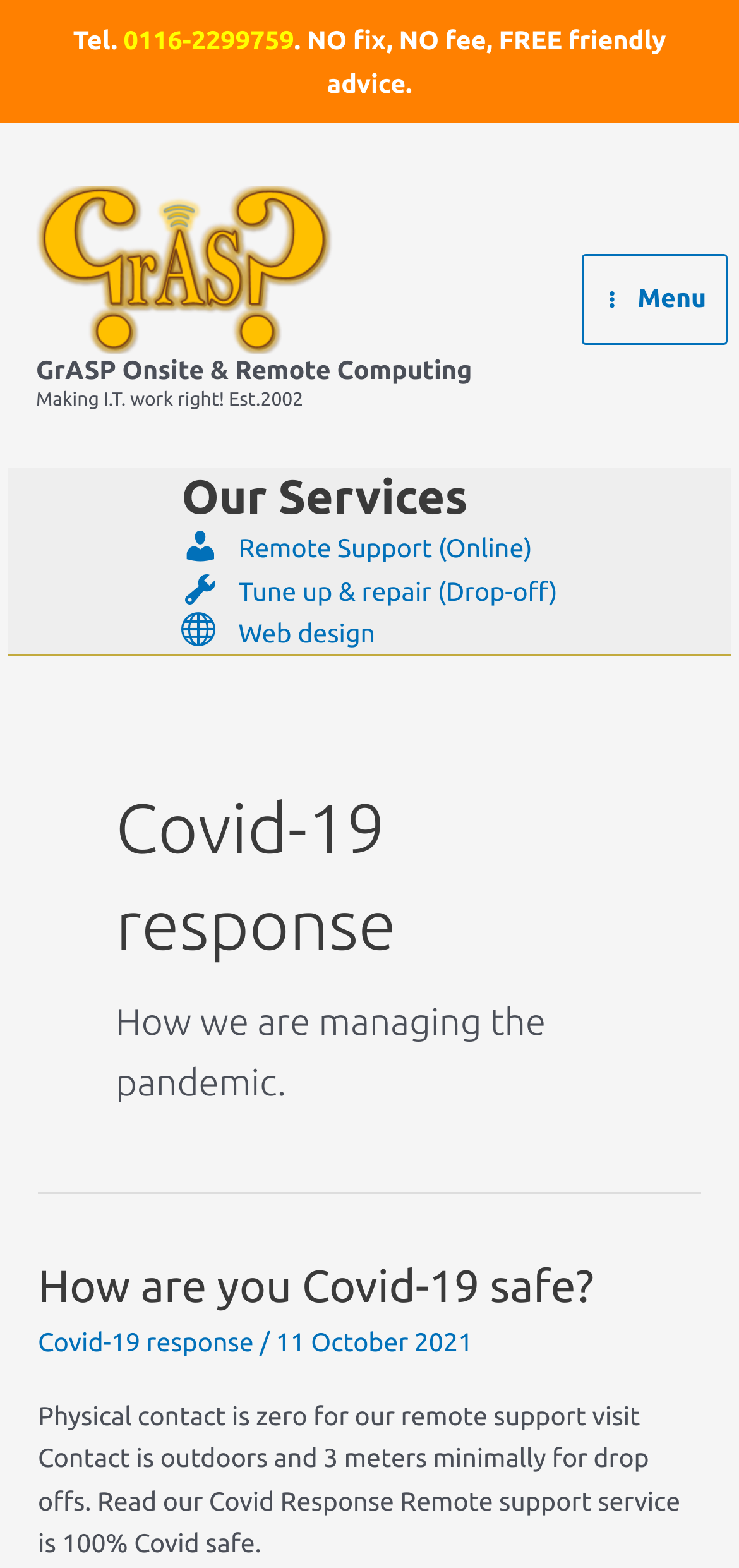Please analyze the image and provide a thorough answer to the question:
What type of services does GrASP offer besides remote support?

I found this information by looking at the 'Our Services' section of the webpage, where the different services offered by GrASP are listed. Besides remote support, GrASP also offers tune up & repair and web design services.